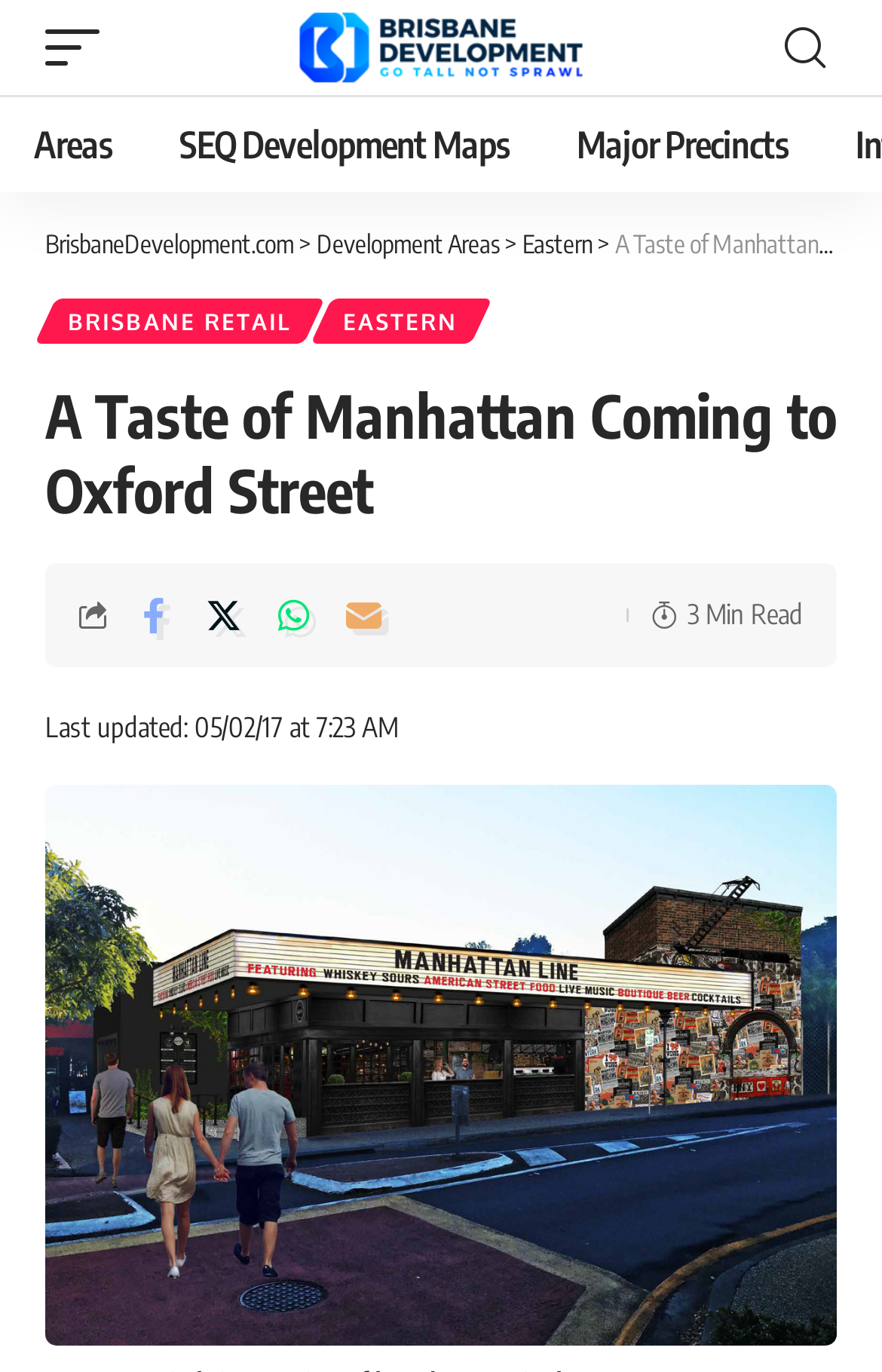Identify the bounding box coordinates of the element to click to follow this instruction: 'Visit the SEQ Development Maps page'. Ensure the coordinates are four float values between 0 and 1, provided as [left, top, right, bottom].

[0.165, 0.071, 0.615, 0.14]